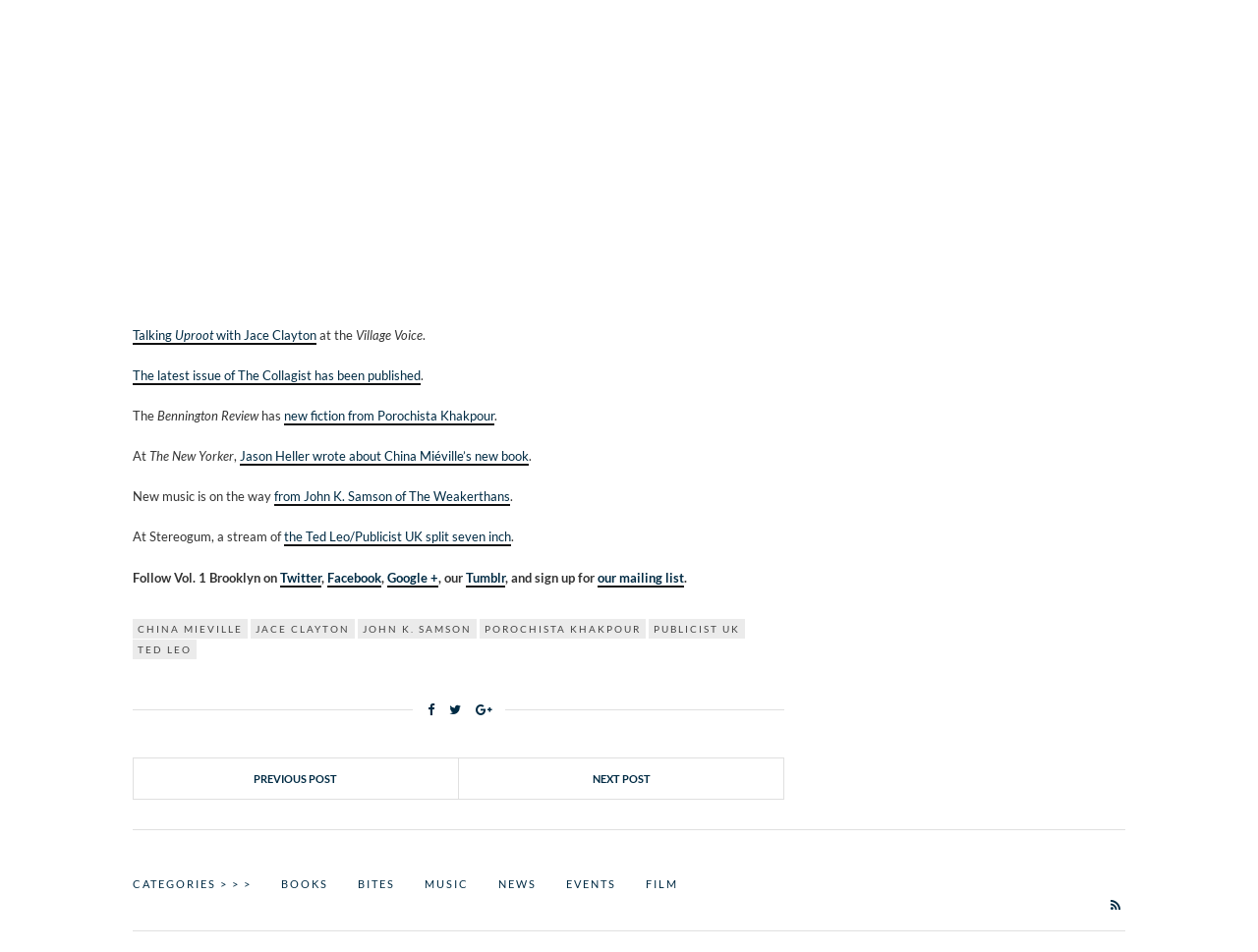Locate the bounding box of the user interface element based on this description: "Categories > > >".

[0.105, 0.92, 0.2, 0.938]